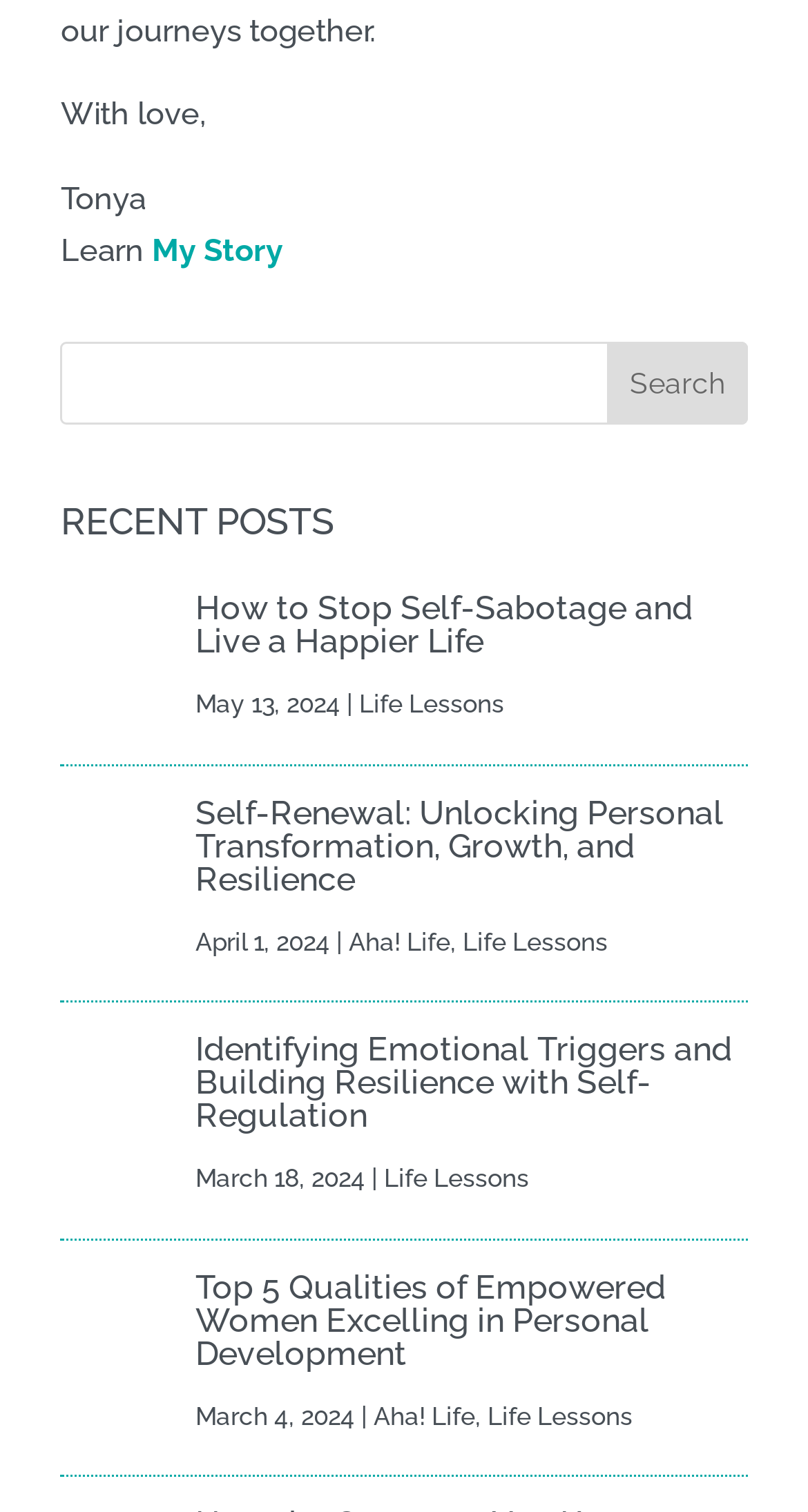Please identify the bounding box coordinates of the clickable area that will allow you to execute the instruction: "Explore Life Lessons".

[0.444, 0.456, 0.624, 0.475]